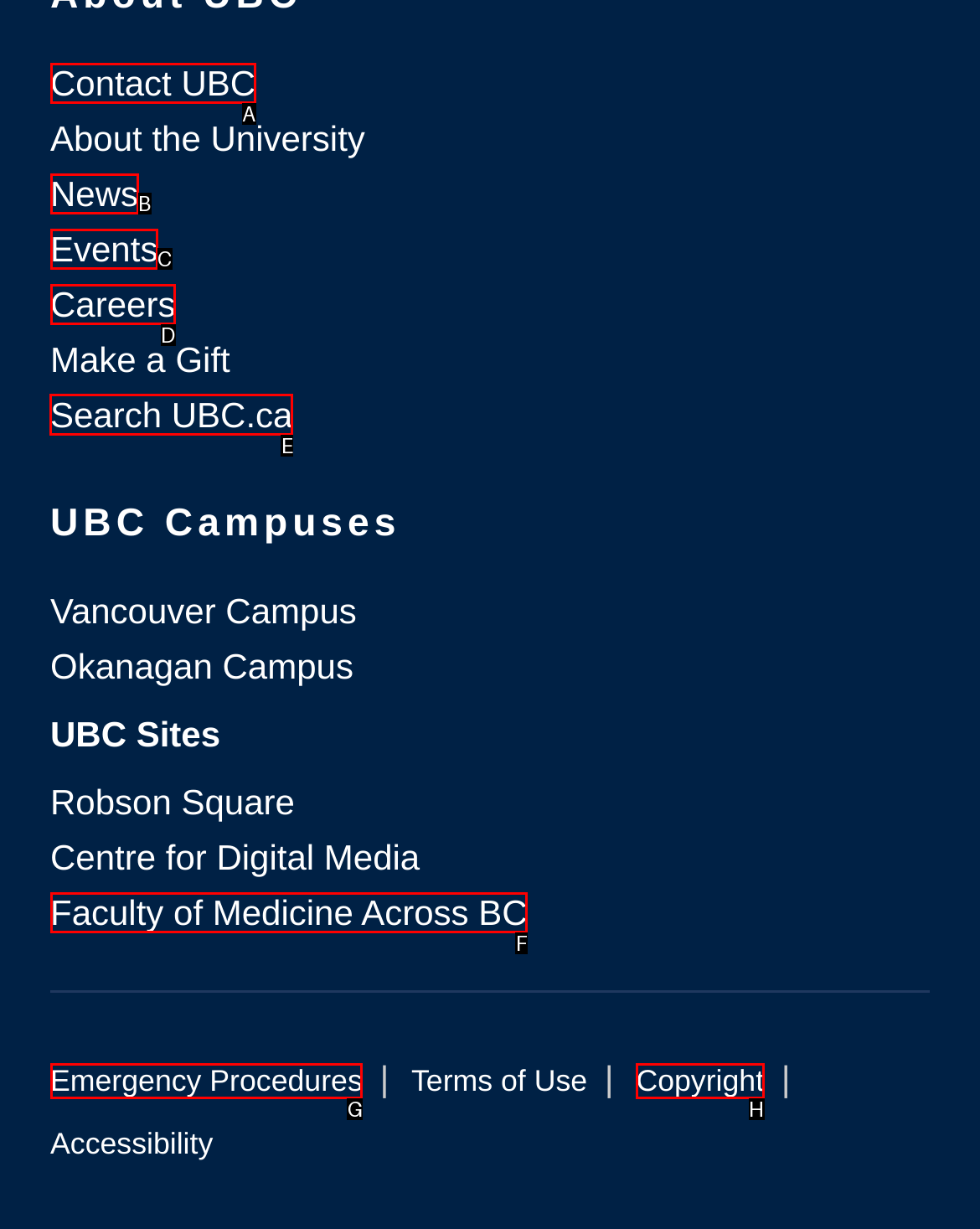Indicate which UI element needs to be clicked to fulfill the task: search the website
Answer with the letter of the chosen option from the available choices directly.

E